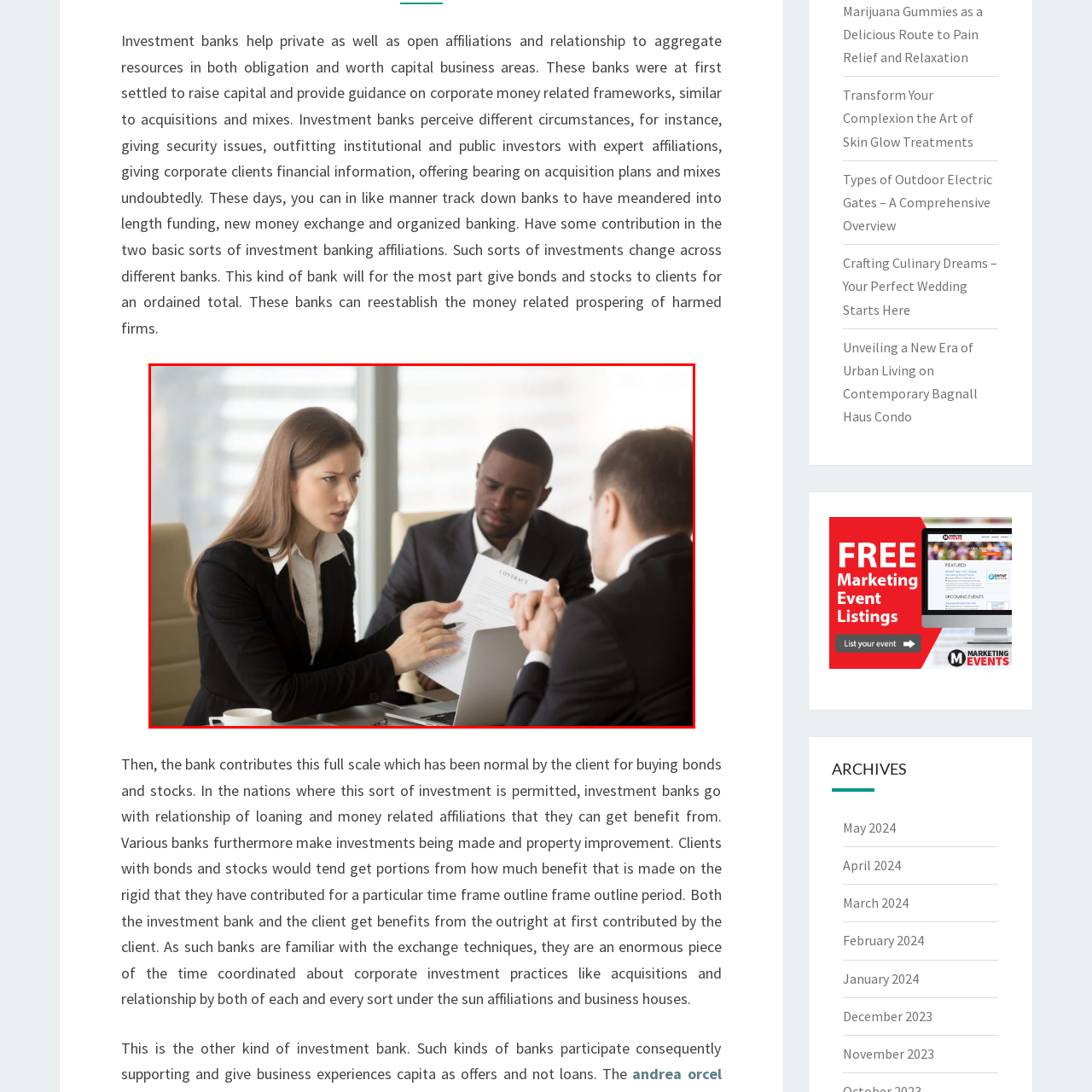Please look at the image highlighted by the red bounding box and provide a single word or phrase as an answer to this question:
What is the setting of the scene?

A corporate environment